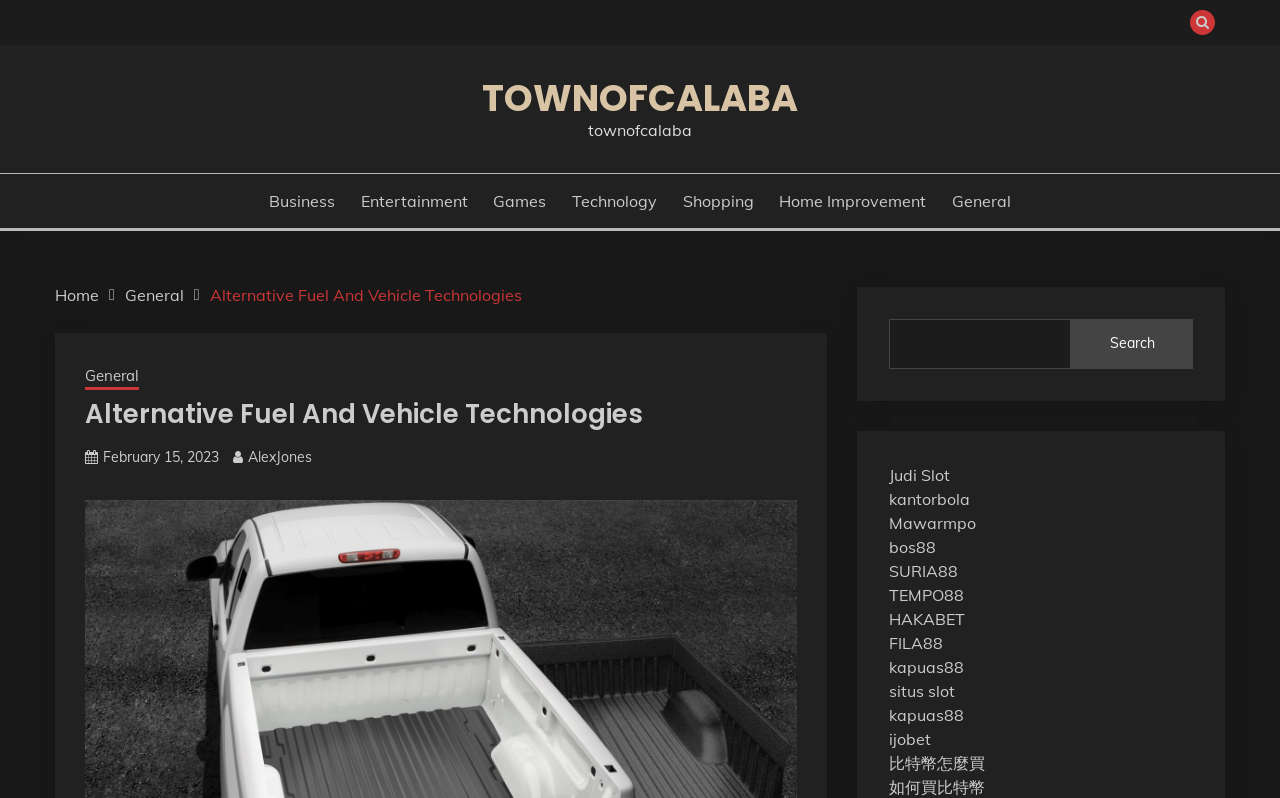Given the description "Games", determine the bounding box of the corresponding UI element.

[0.385, 0.237, 0.427, 0.267]